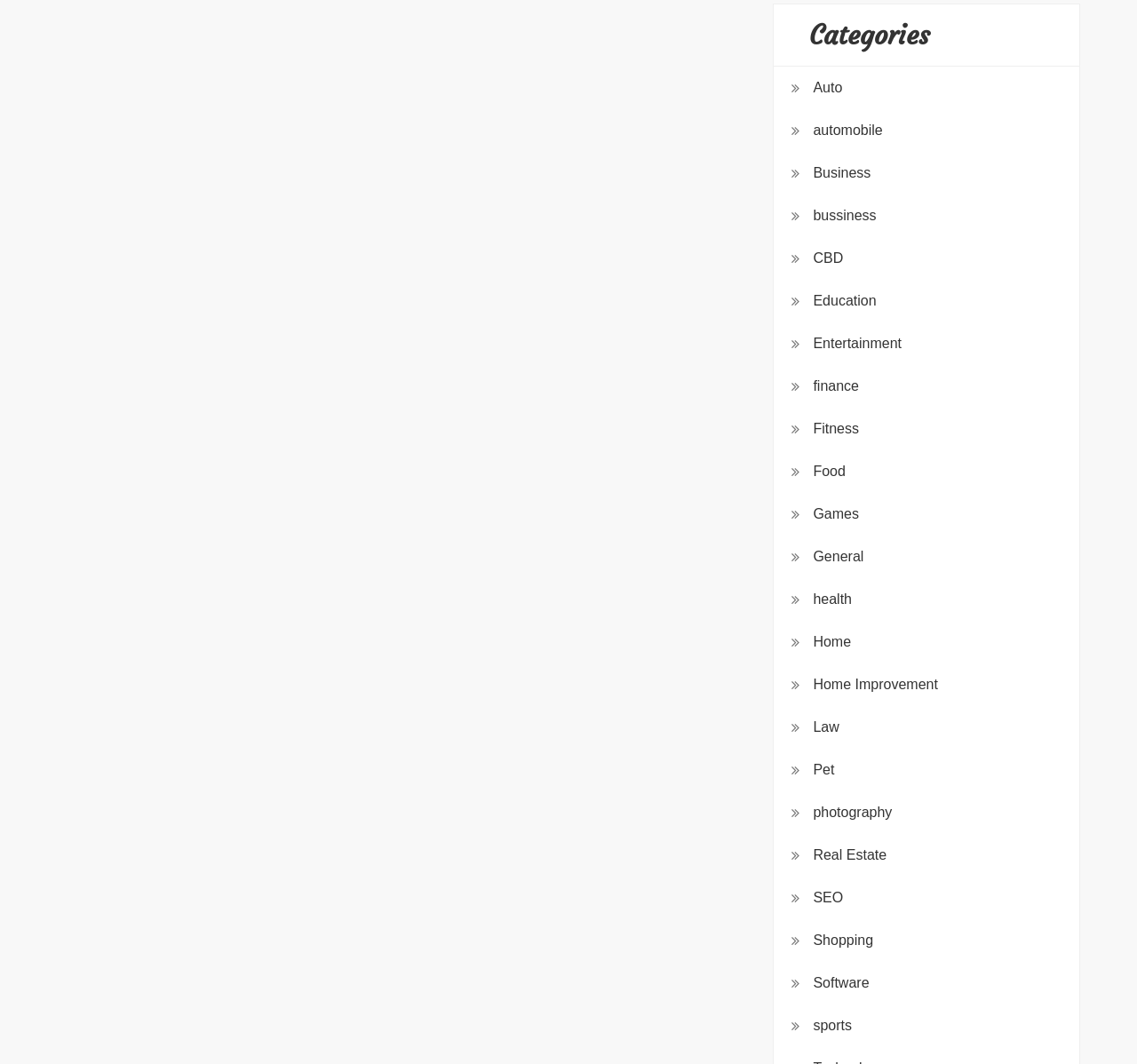Determine the bounding box coordinates of the element that should be clicked to execute the following command: "Click on the 'Auto' category".

[0.715, 0.071, 0.741, 0.094]